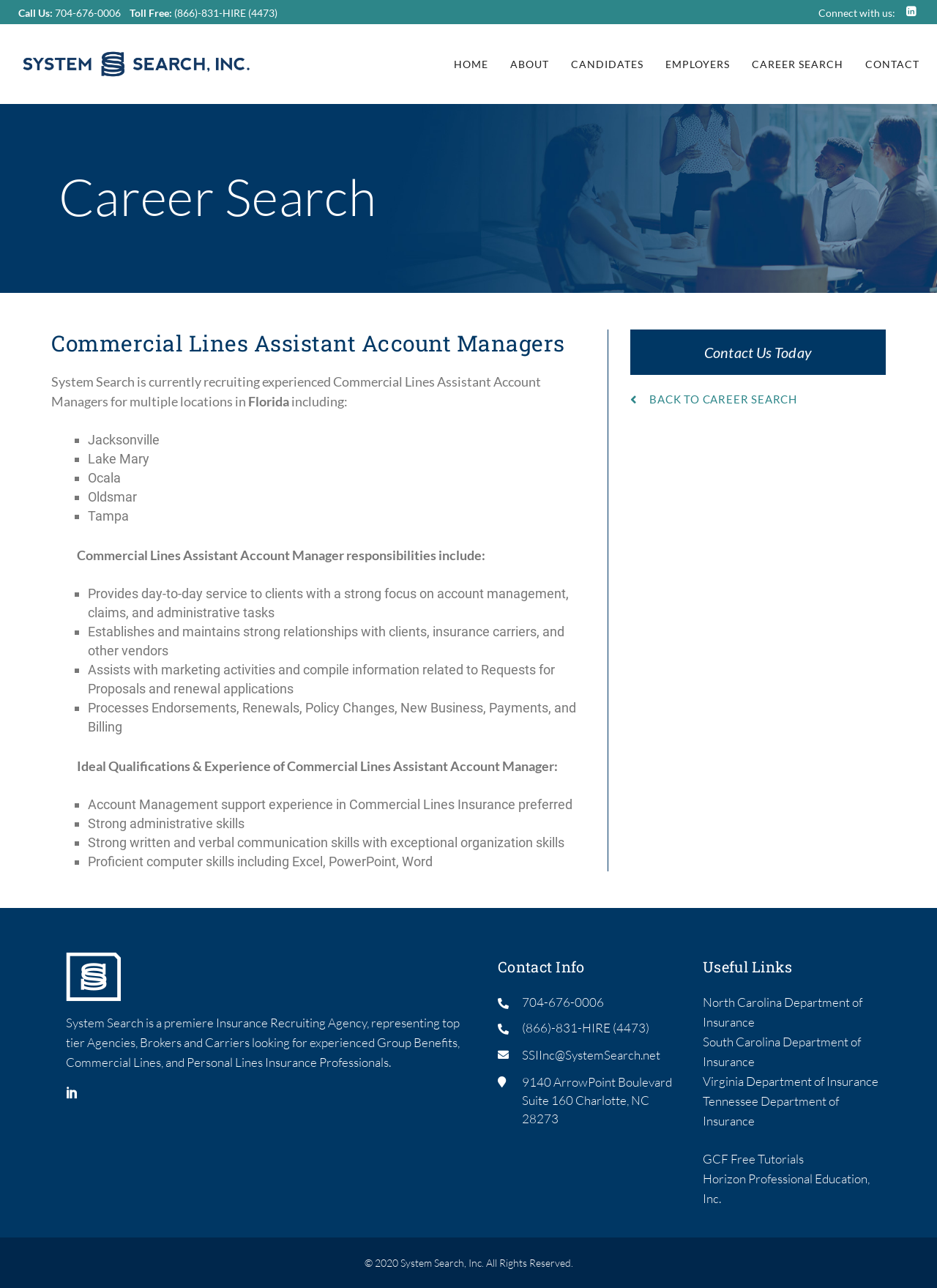Please determine the bounding box coordinates, formatted as (top-left x, top-left y, bottom-right x, bottom-right y), with all values as floating point numbers between 0 and 1. Identify the bounding box of the region described as: Tennessee Department of Insurance

[0.75, 0.848, 0.895, 0.876]